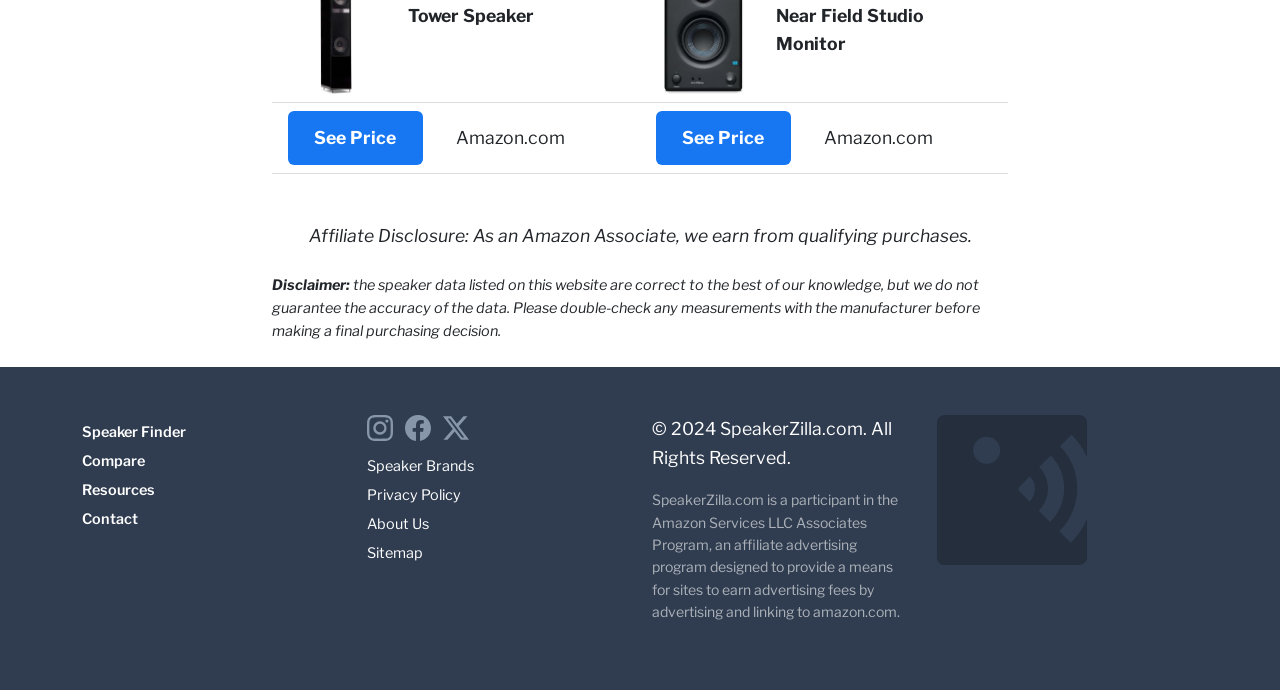Highlight the bounding box coordinates of the element that should be clicked to carry out the following instruction: "Follow SpeakerZilla on Instagram". The coordinates must be given as four float numbers ranging from 0 to 1, i.e., [left, top, right, bottom].

[0.287, 0.612, 0.313, 0.638]